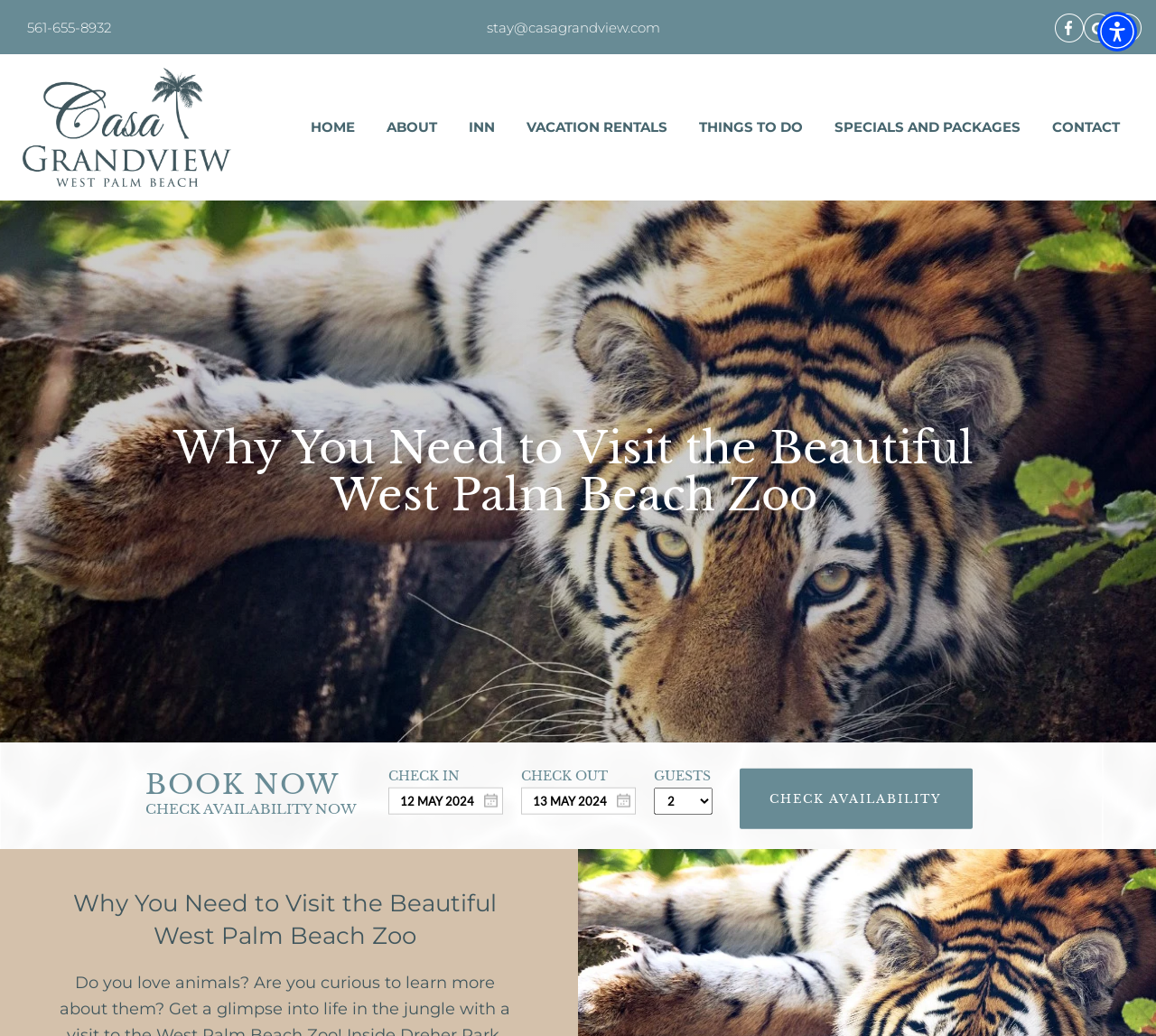What is the main heading displayed on the webpage? Please provide the text.

Why You Need to Visit the Beautiful West Palm Beach Zoo